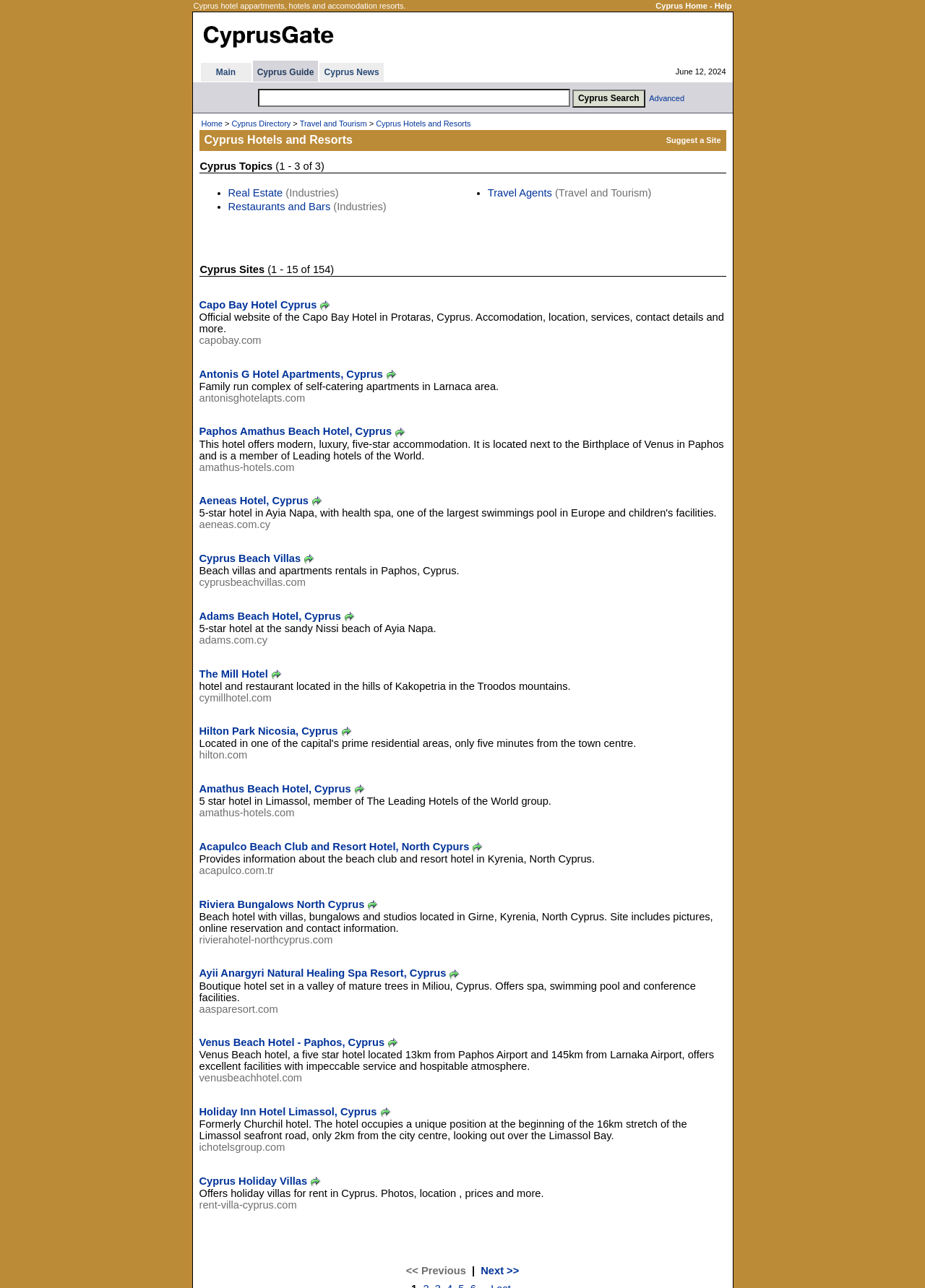Determine the bounding box coordinates of the target area to click to execute the following instruction: "Search for Cyprus."

[0.279, 0.069, 0.616, 0.083]